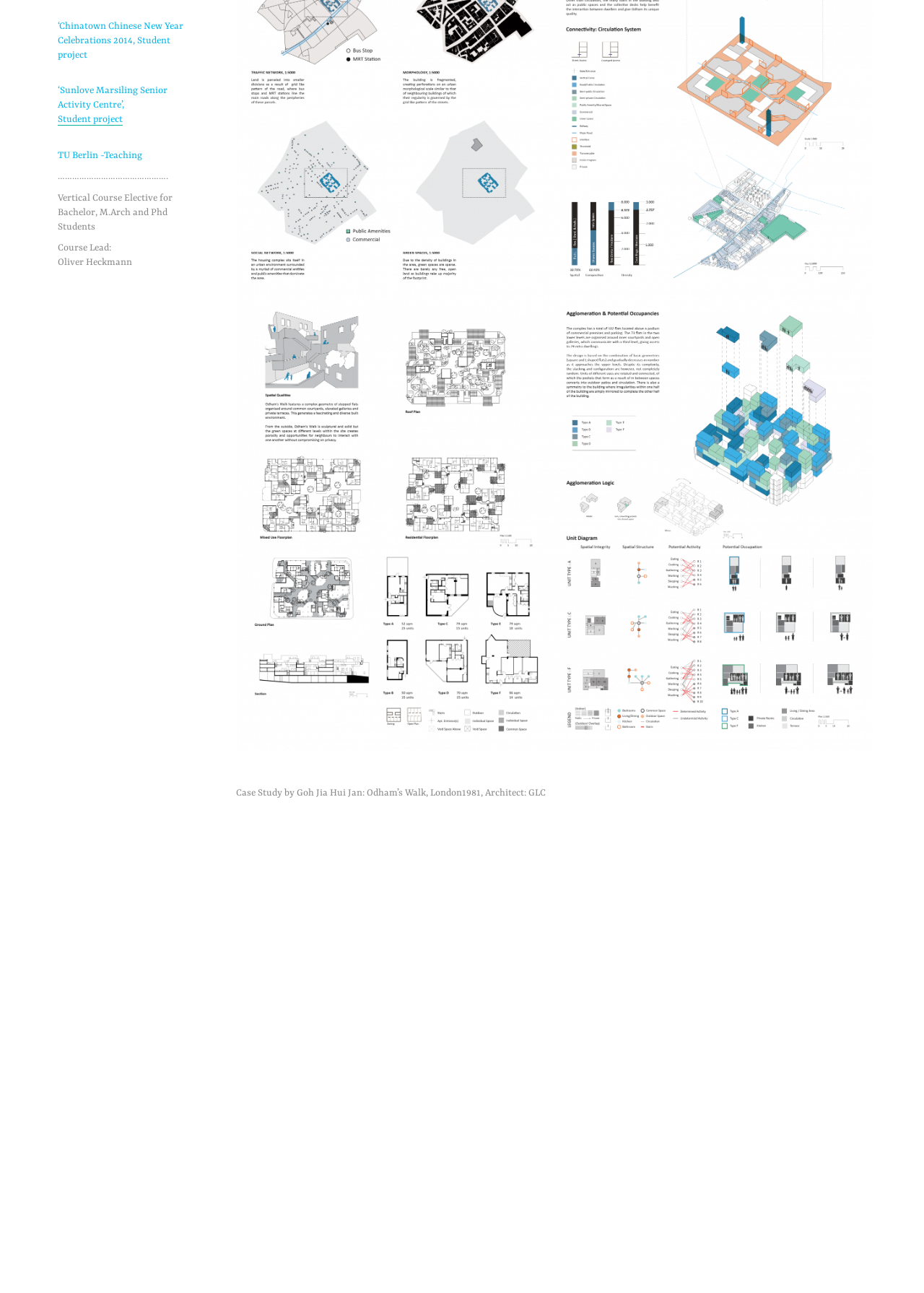Using the webpage screenshot, locate the HTML element that fits the following description and provide its bounding box: "TU Berlin -Teachin".

[0.062, 0.116, 0.148, 0.124]